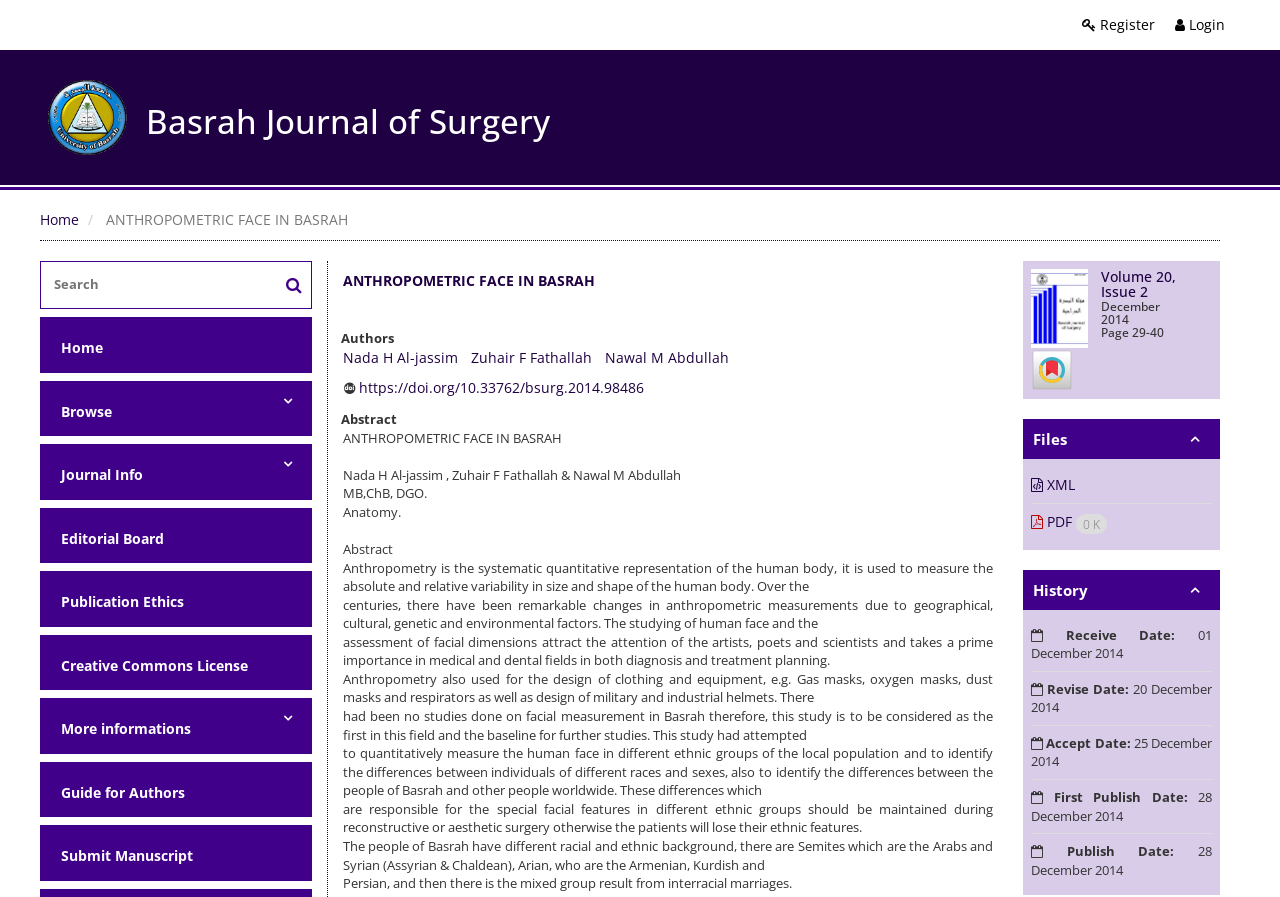Please find and provide the title of the webpage.

Basrah Journal of Surgery